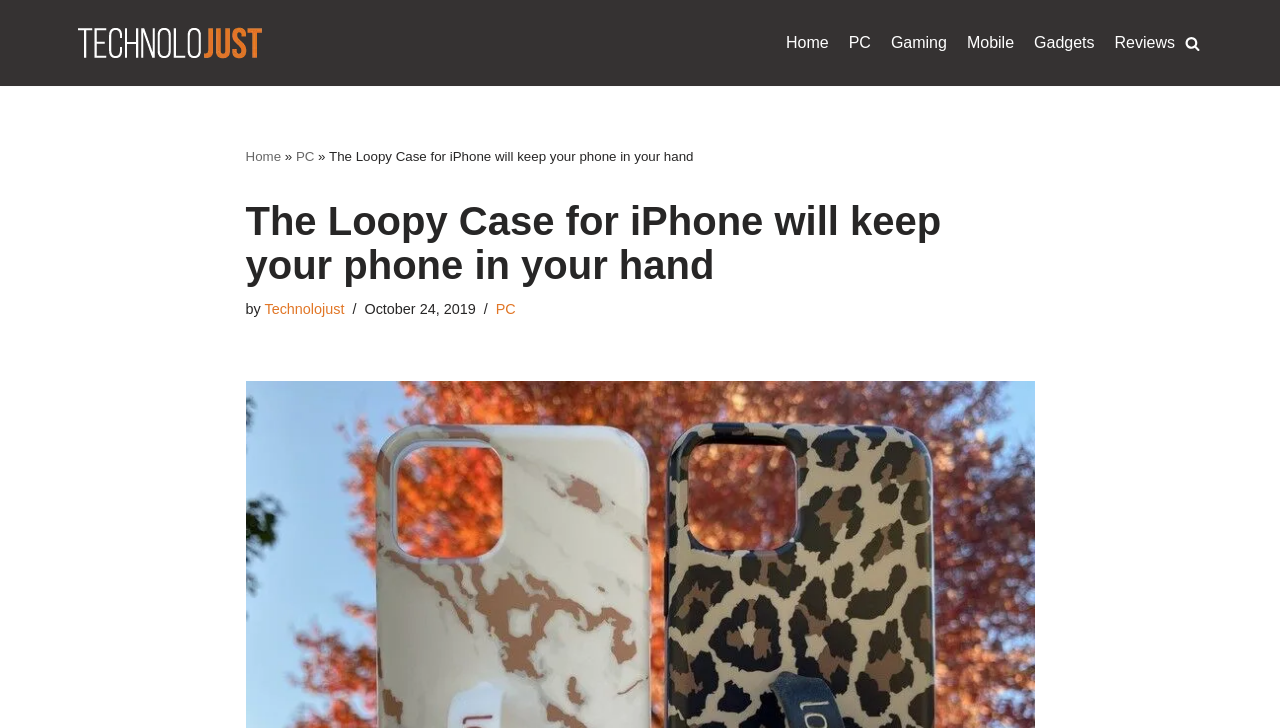Based on the description "Share on Facebook", find the bounding box of the specified UI element.

None